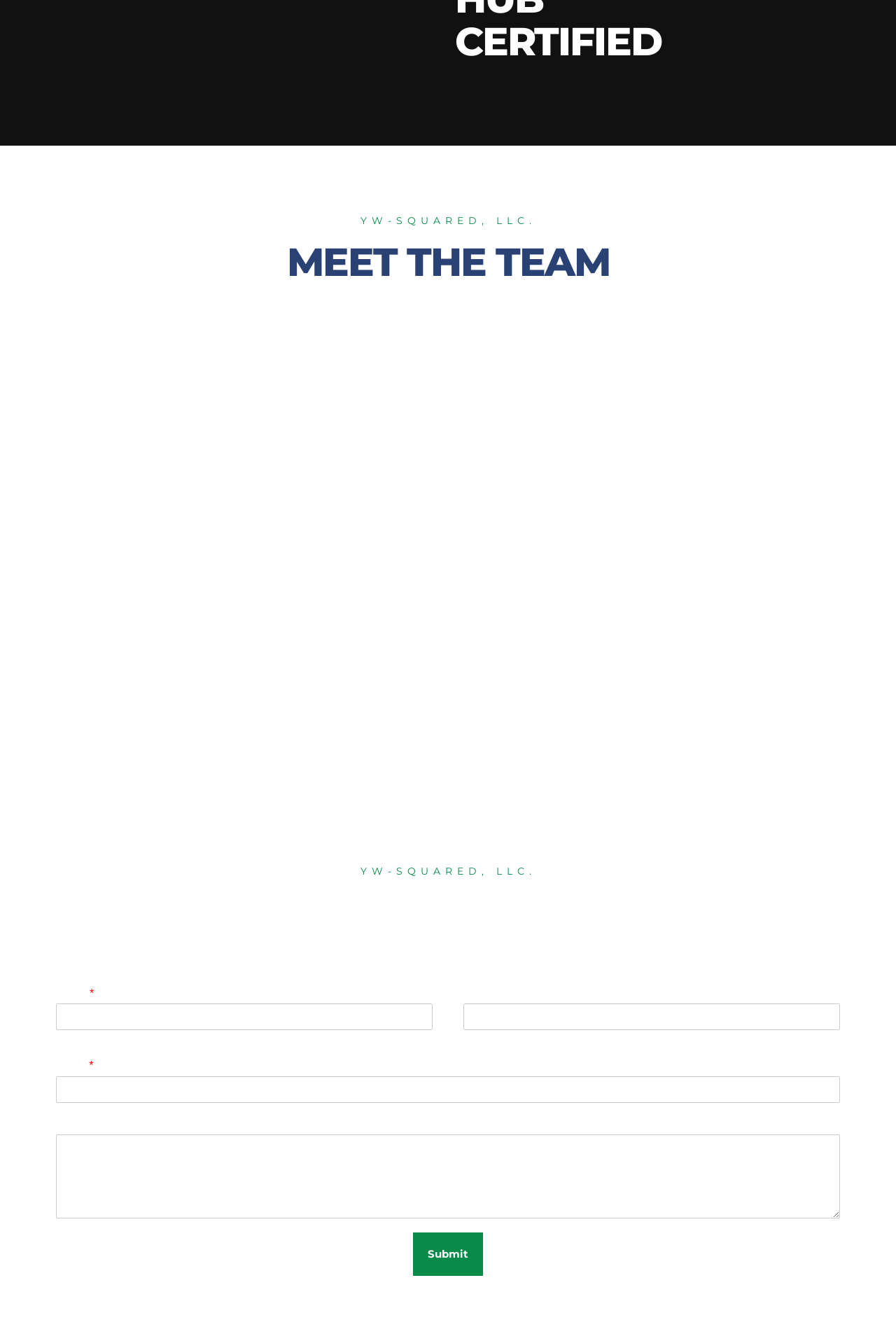Please provide a comprehensive answer to the question below using the information from the image: Is the message field required?

The message field is a textbox with ID 419, and it does not have the 'required' attribute set to True, unlike the other textboxes in the contact form.